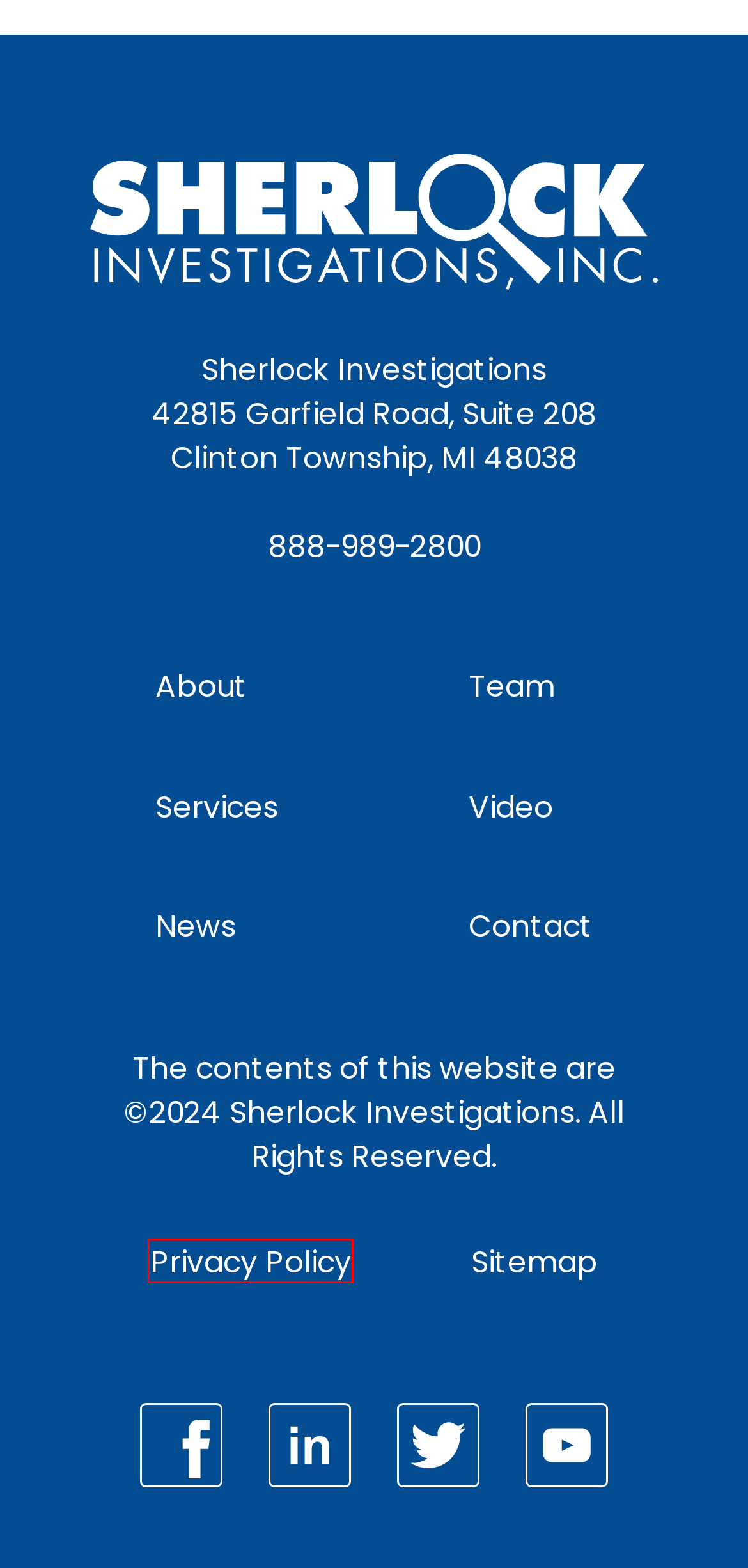A screenshot of a webpage is given with a red bounding box around a UI element. Choose the description that best matches the new webpage shown after clicking the element within the red bounding box. Here are the candidates:
A. Home - Sherlock Investigations Inc.
B. Video Archive - Sherlock Investigations Inc.
C. Privacy Policy - Sherlock Investigations Inc.
D. Private Investigator Careers
E. Executive Staff - Sherlock Investigations Inc.
F. Cancer victim admits fraud - Sherlock Investigations Inc.
G. Contact - Sherlock Investigations Inc.
H. Services - Sherlock Investigations Inc.

C